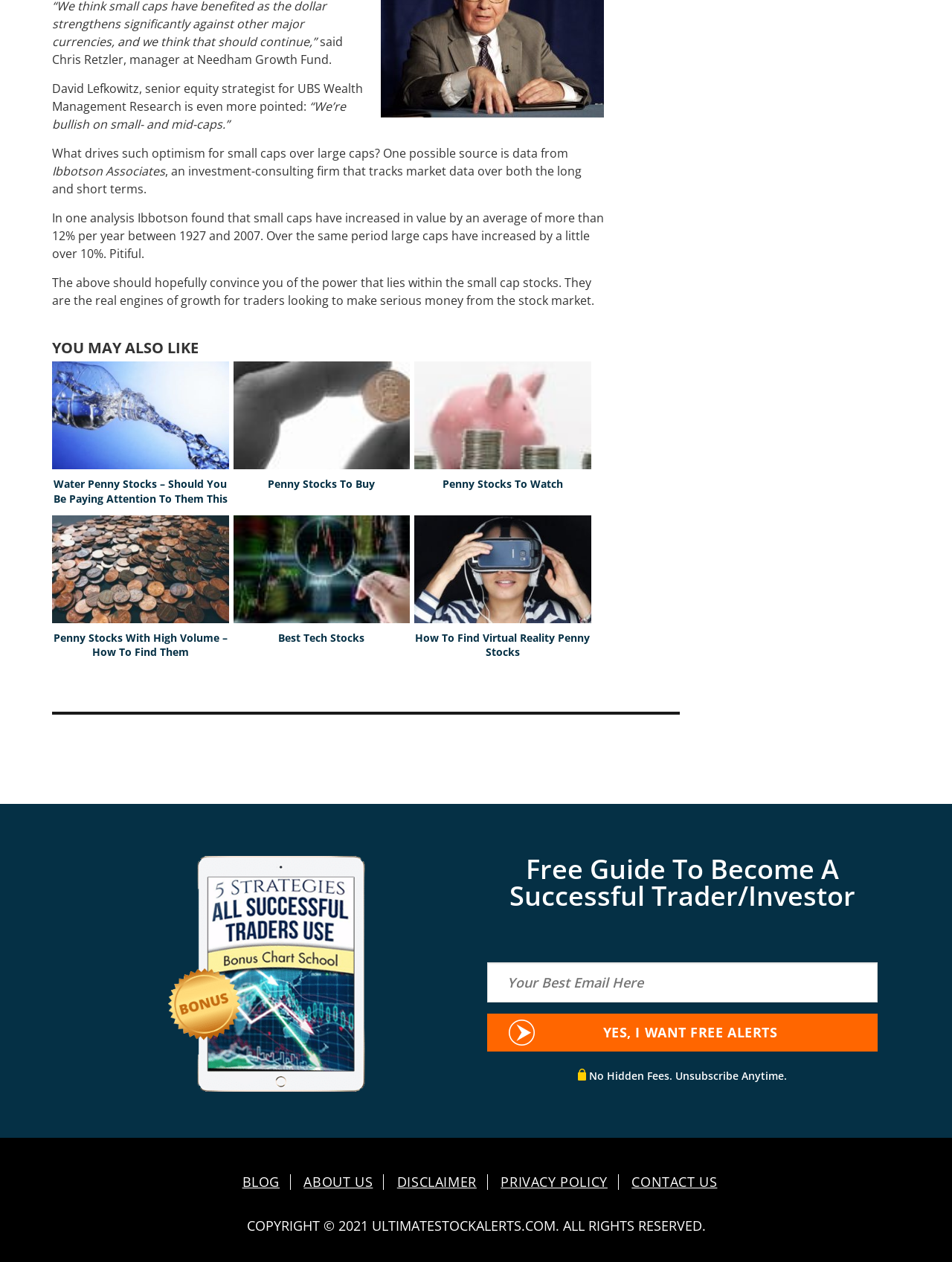Locate the bounding box of the UI element described by: "About Us" in the given webpage screenshot.

[0.316, 0.93, 0.403, 0.943]